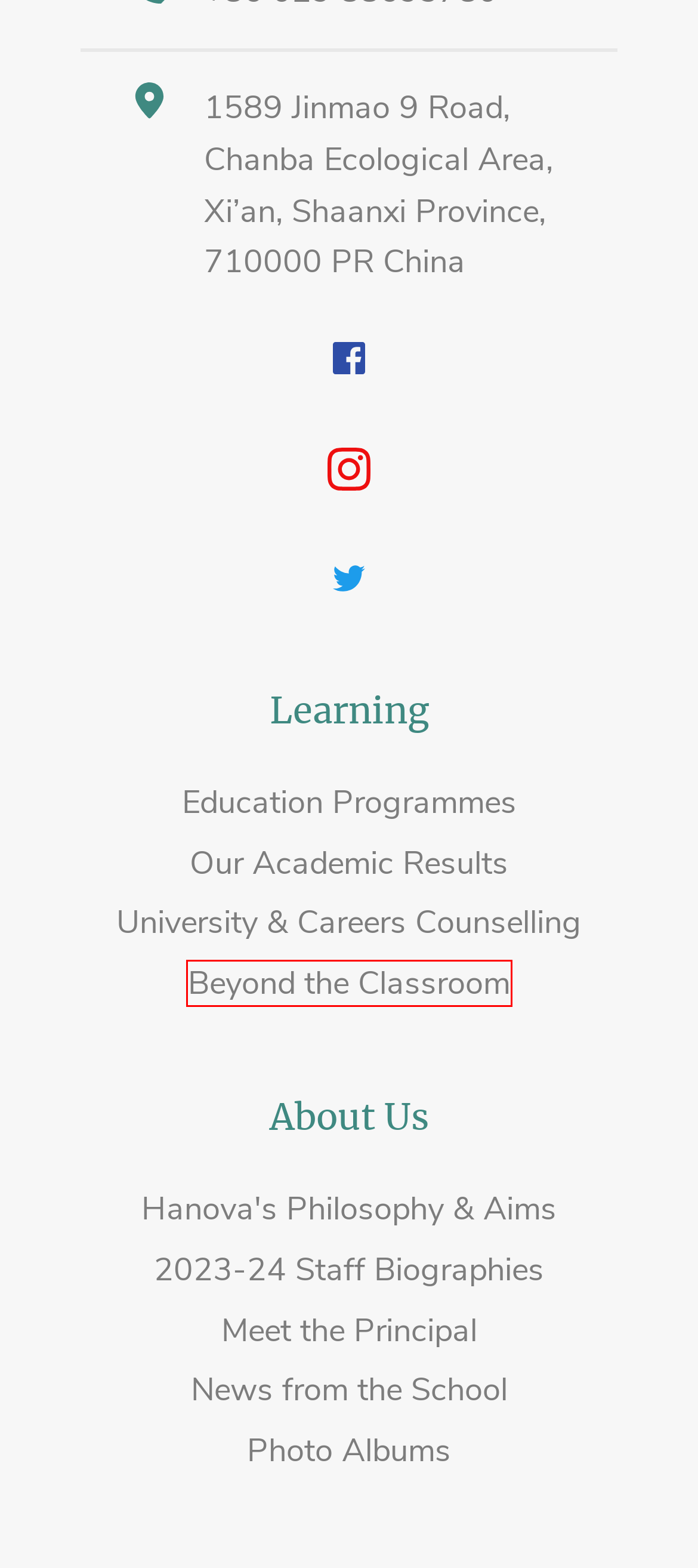Review the screenshot of a webpage which includes a red bounding box around an element. Select the description that best fits the new webpage once the element in the bounding box is clicked. Here are the candidates:
A. Staff Biographies 2023-24 - Xi'an Hanova International School
B. MYP Personal Project Exhibition 2024 - Xi'an Hanova International School
C. Meet the Head of School - Xi'an Hanova International School
D. University and Careers Counseling - Xi'an Hanova International School
E. Our Academic Results - Xi'an Hanova International School
F. Beyond the Classroom - Xi'an Hanova International School
G. Hanova students take on the challenge of Model United Nations - Xi'an Hanova International School
H. Learning - Xi'an Hanova International School

F